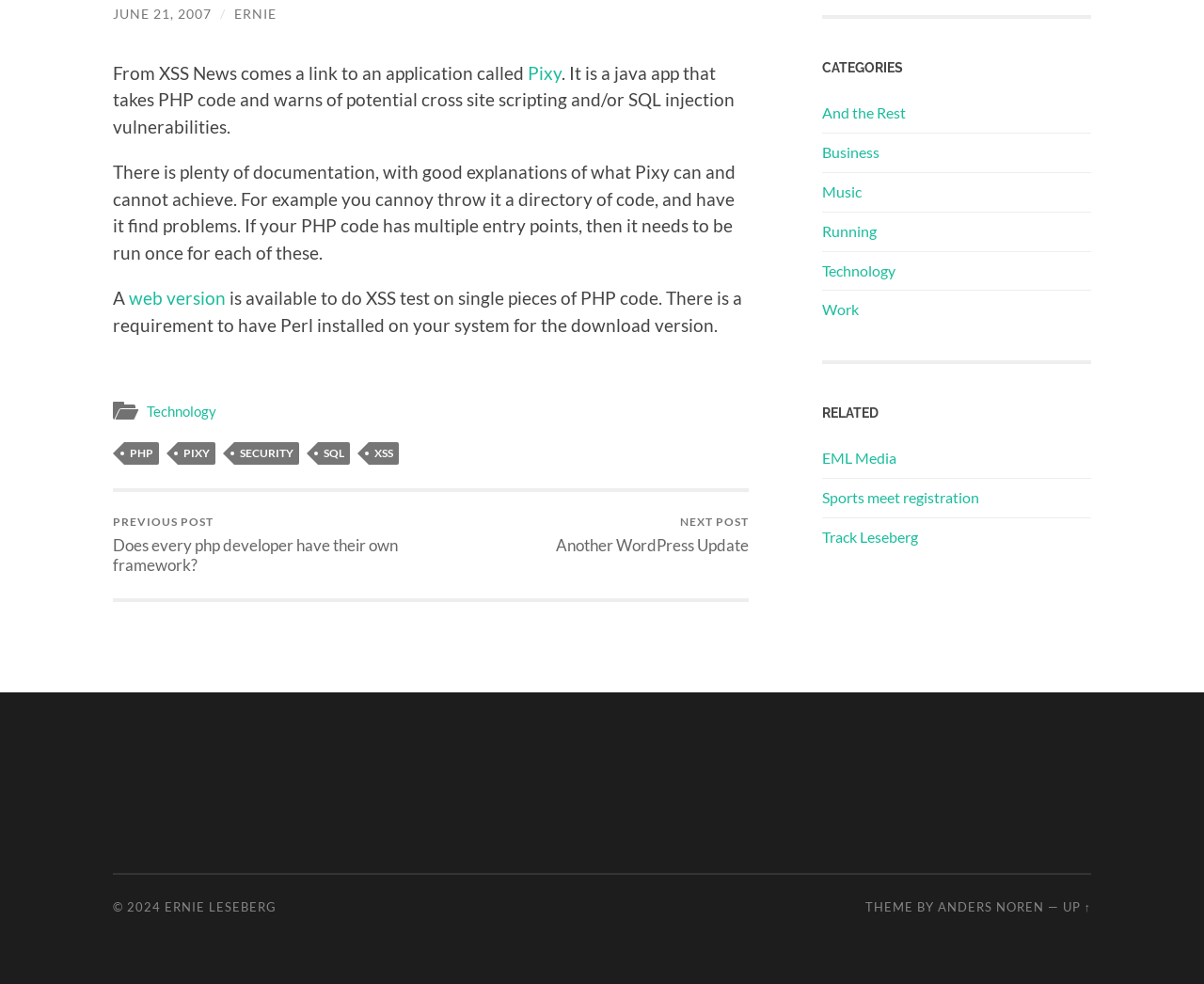Identify the bounding box coordinates for the UI element described as follows: "Ernie Leseberg". Ensure the coordinates are four float numbers between 0 and 1, formatted as [left, top, right, bottom].

[0.137, 0.914, 0.23, 0.93]